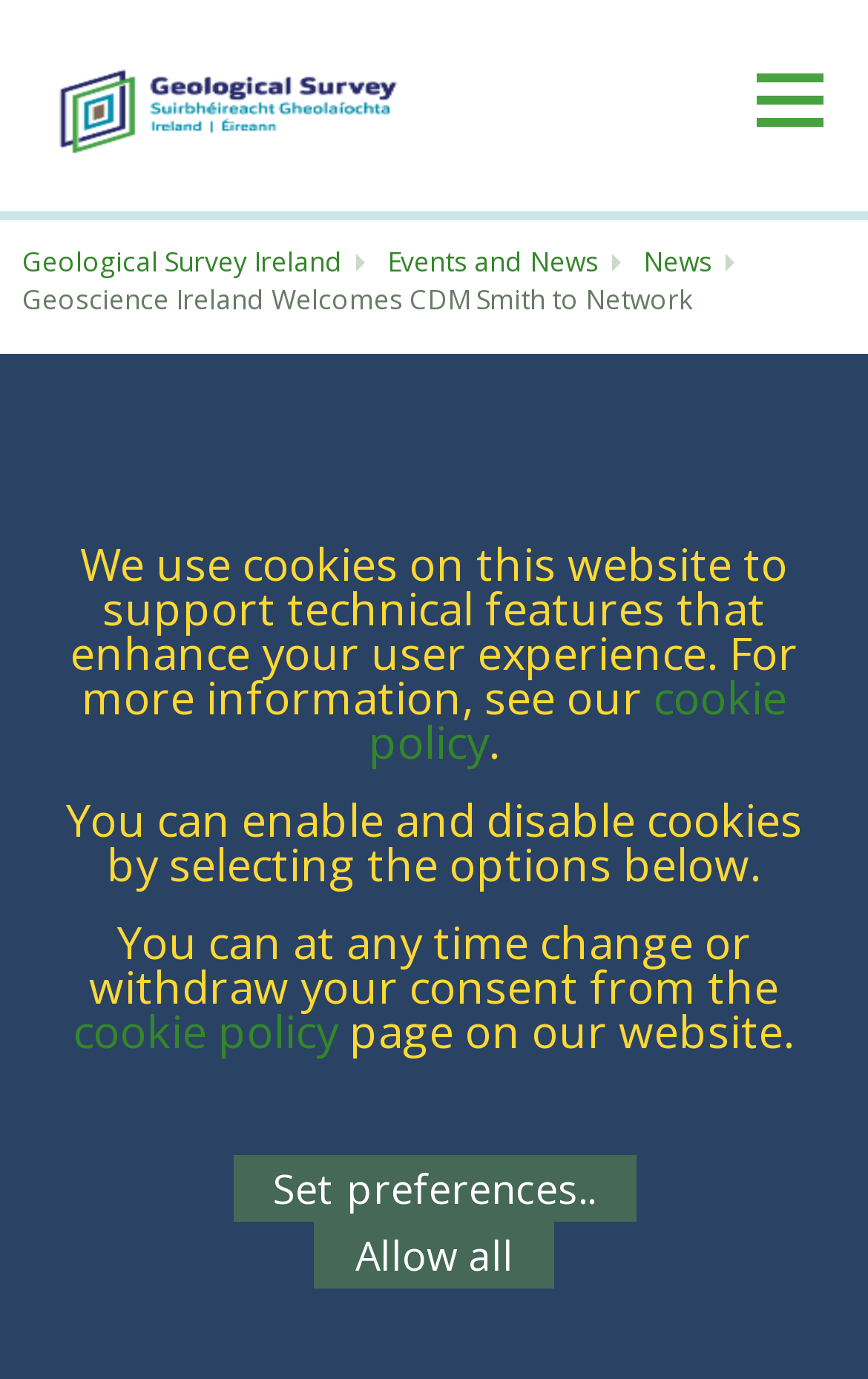From the webpage screenshot, predict the bounding box coordinates (top-left x, top-left y, bottom-right x, bottom-right y) for the UI element described here: Set preferences..

[0.268, 0.838, 0.732, 0.886]